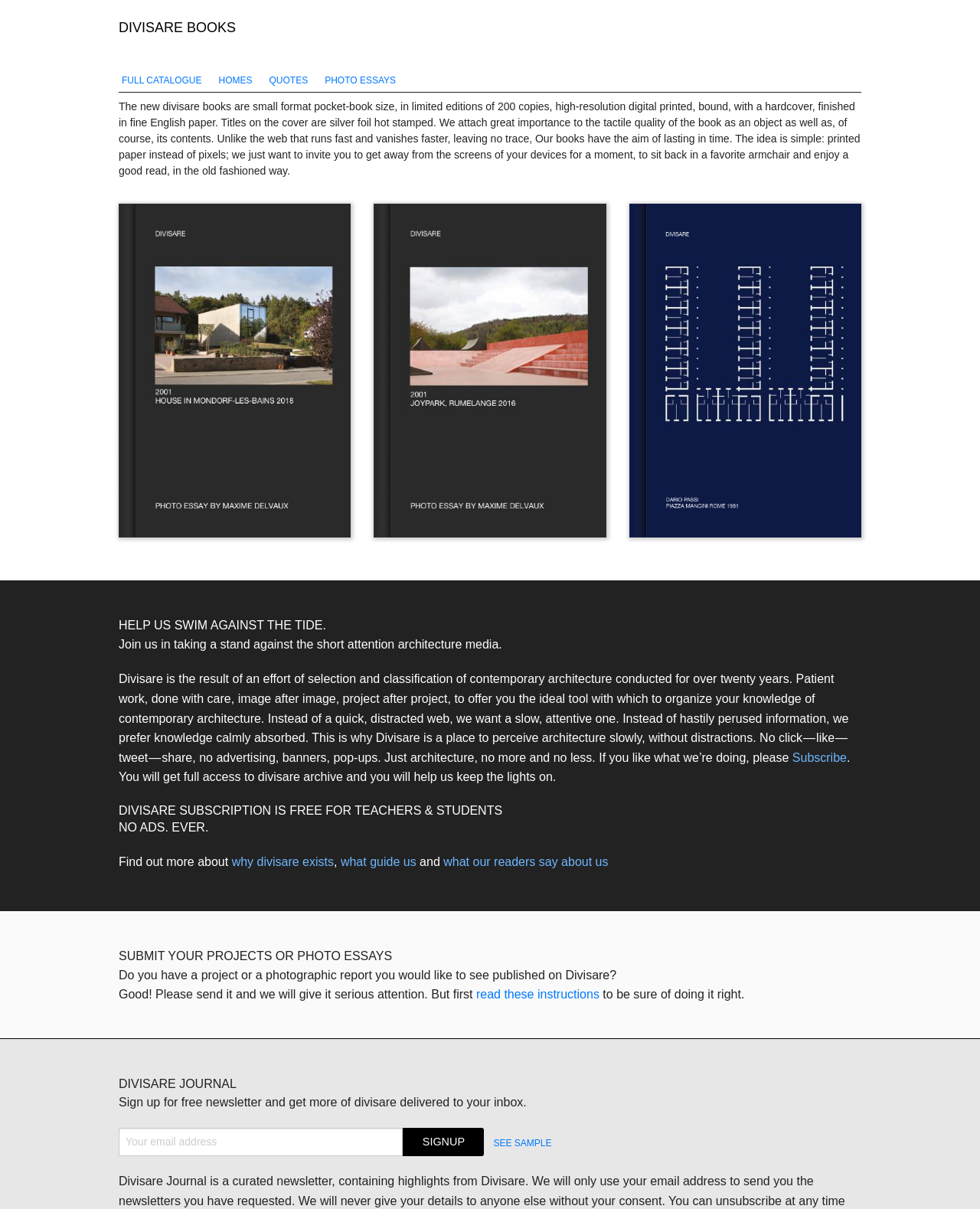Can you find the bounding box coordinates of the area I should click to execute the following instruction: "Subscribe to divisare"?

[0.808, 0.621, 0.864, 0.632]